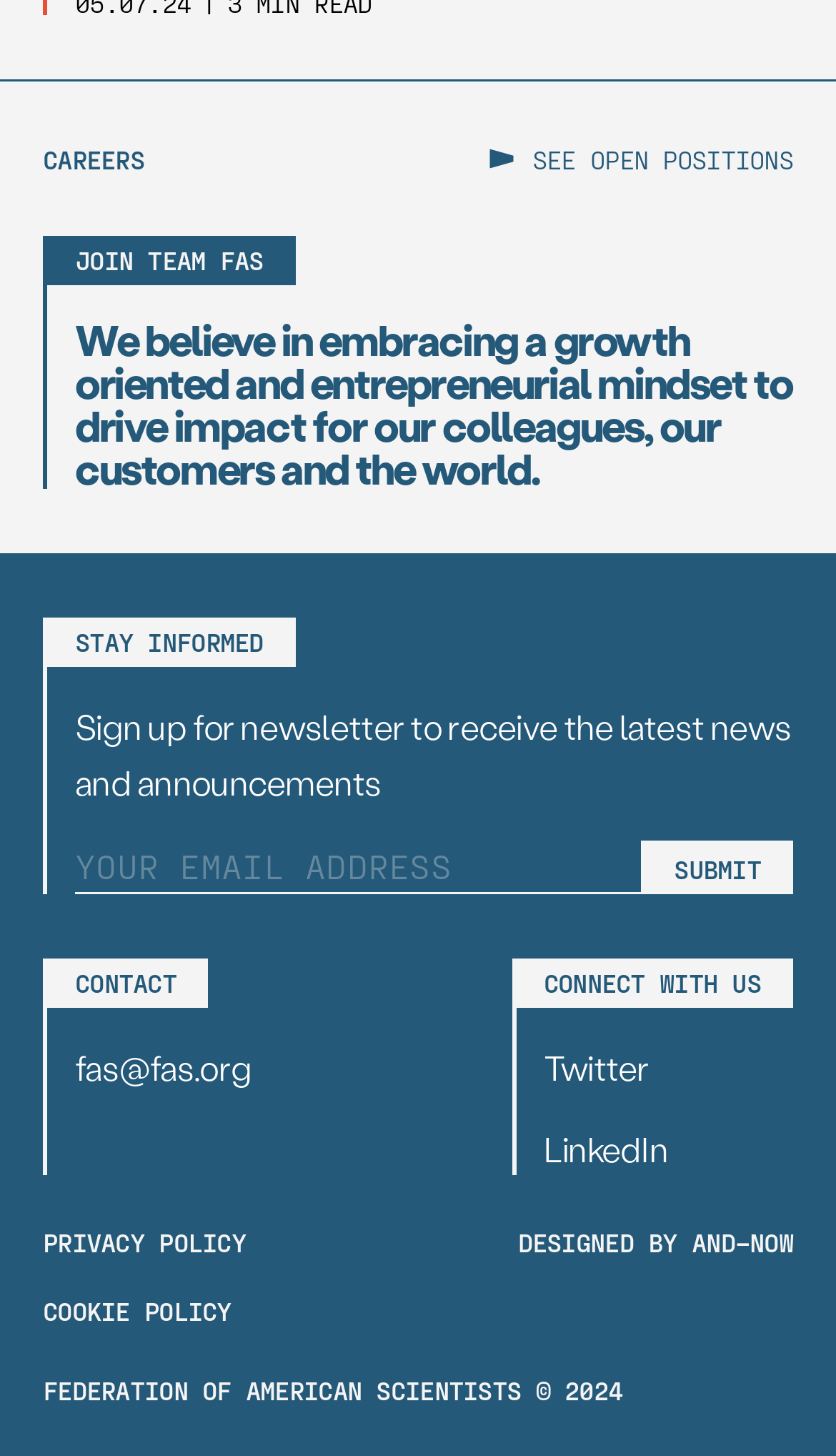Please identify the bounding box coordinates of the element I should click to complete this instruction: 'Contact us via fas@fas.org'. The coordinates should be given as four float numbers between 0 and 1, like this: [left, top, right, bottom].

[0.09, 0.718, 0.301, 0.748]